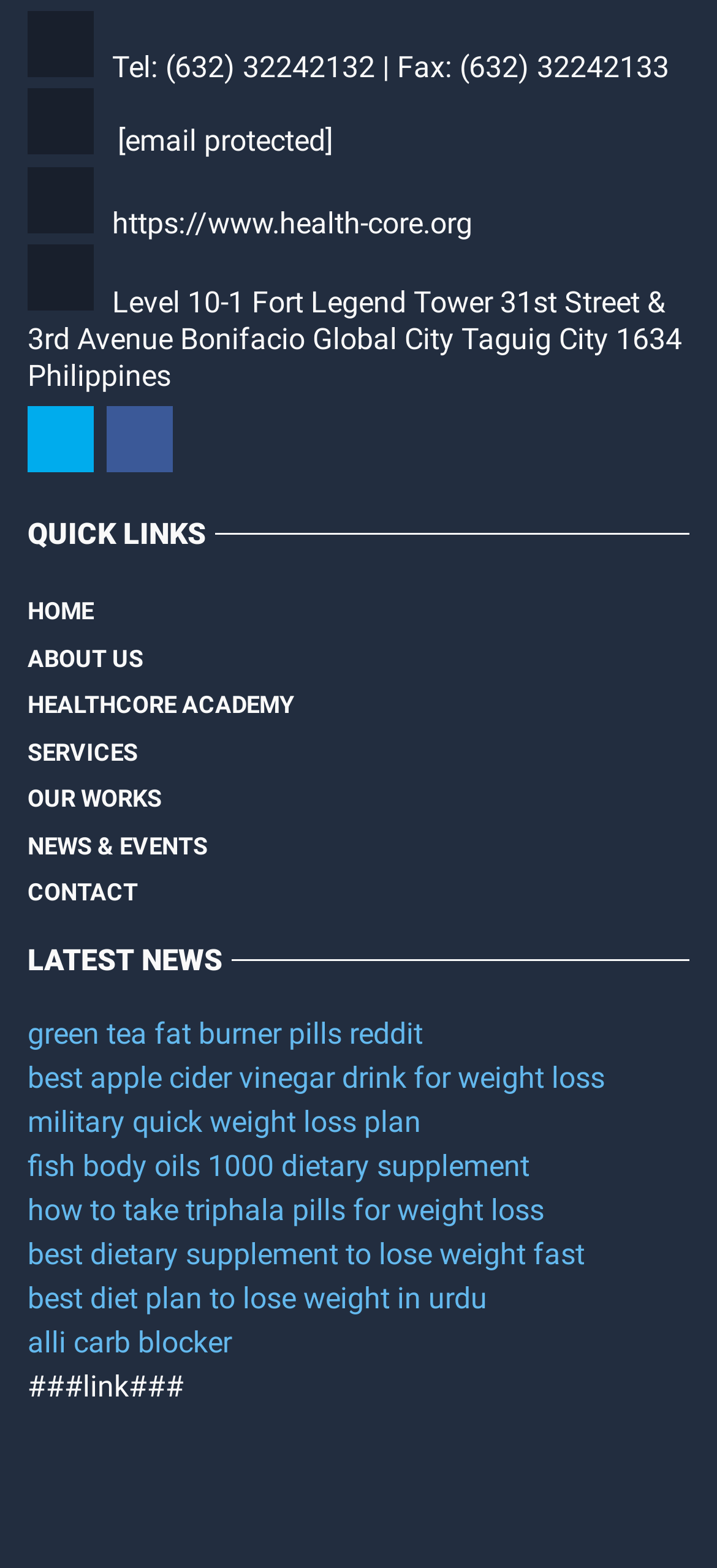What is the address of the organization?
Can you offer a detailed and complete answer to this question?

The address can be found at the top of the webpage, in the static text element that contains the contact information.